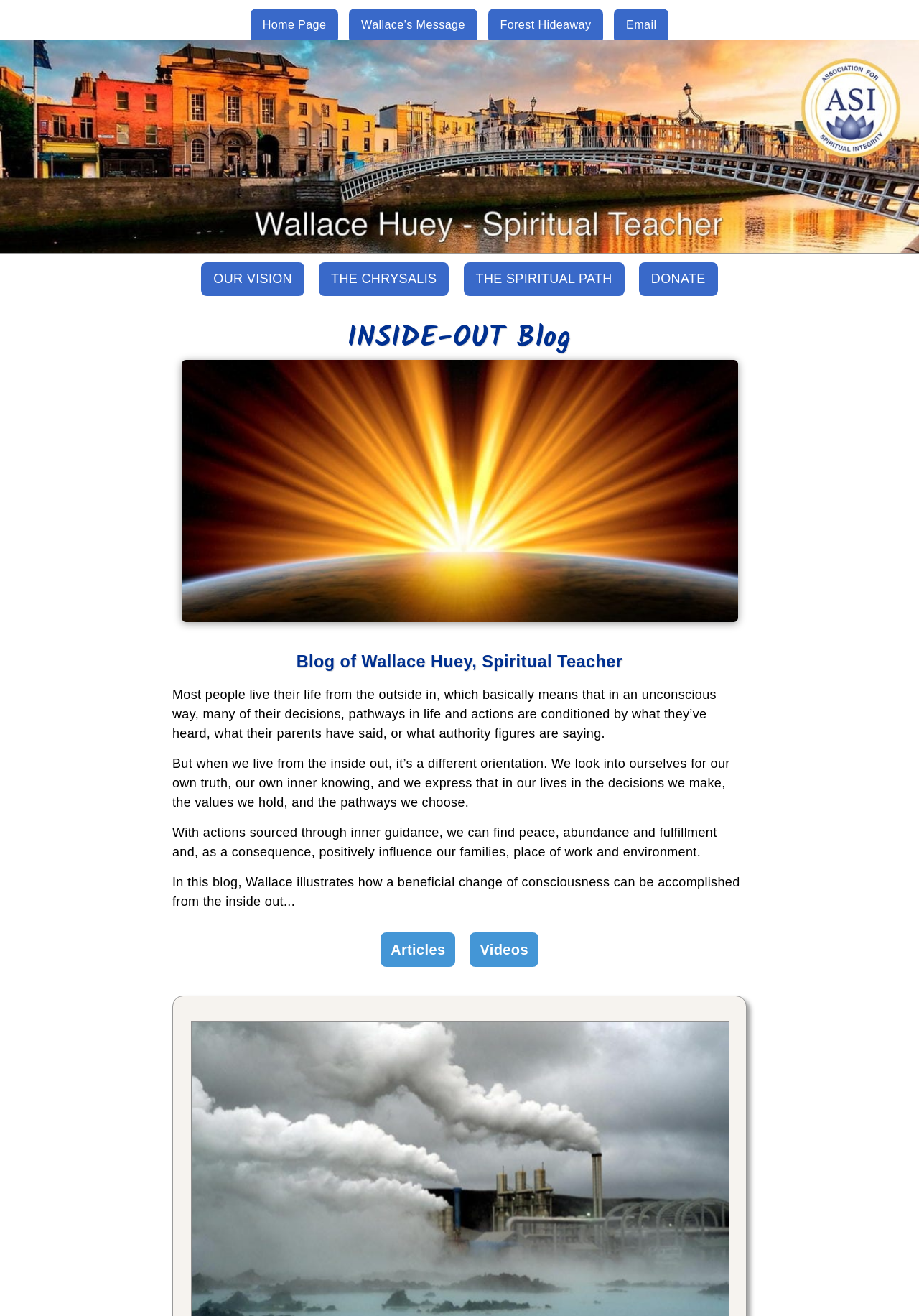Please reply with a single word or brief phrase to the question: 
What is the name of the blog?

INSIDE-OUT Blog